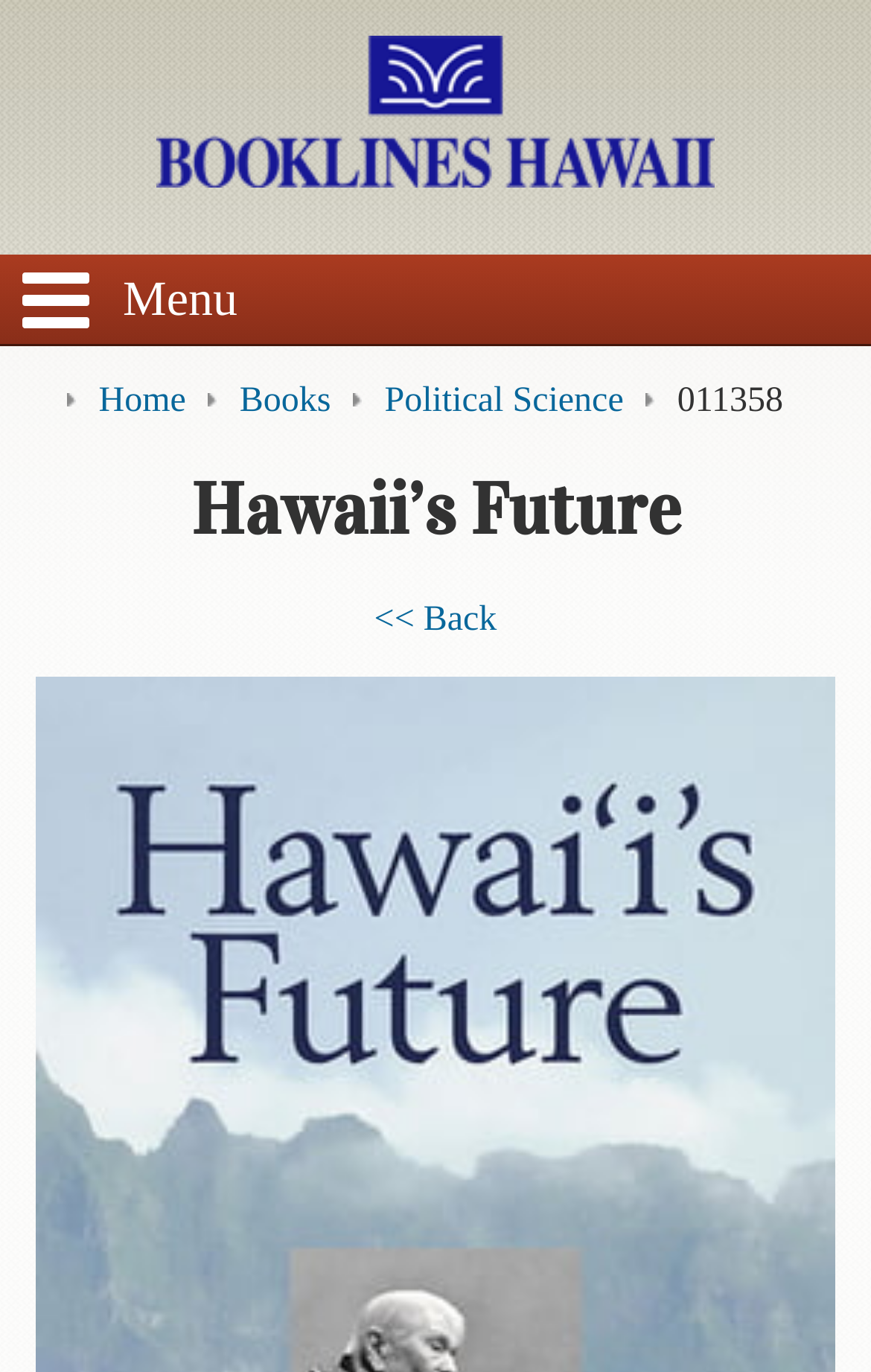For the element described, predict the bounding box coordinates as (top-left x, top-left y, bottom-right x, bottom-right y). All values should be between 0 and 1. Element description: Wish List

[0.013, 0.843, 0.051, 0.945]